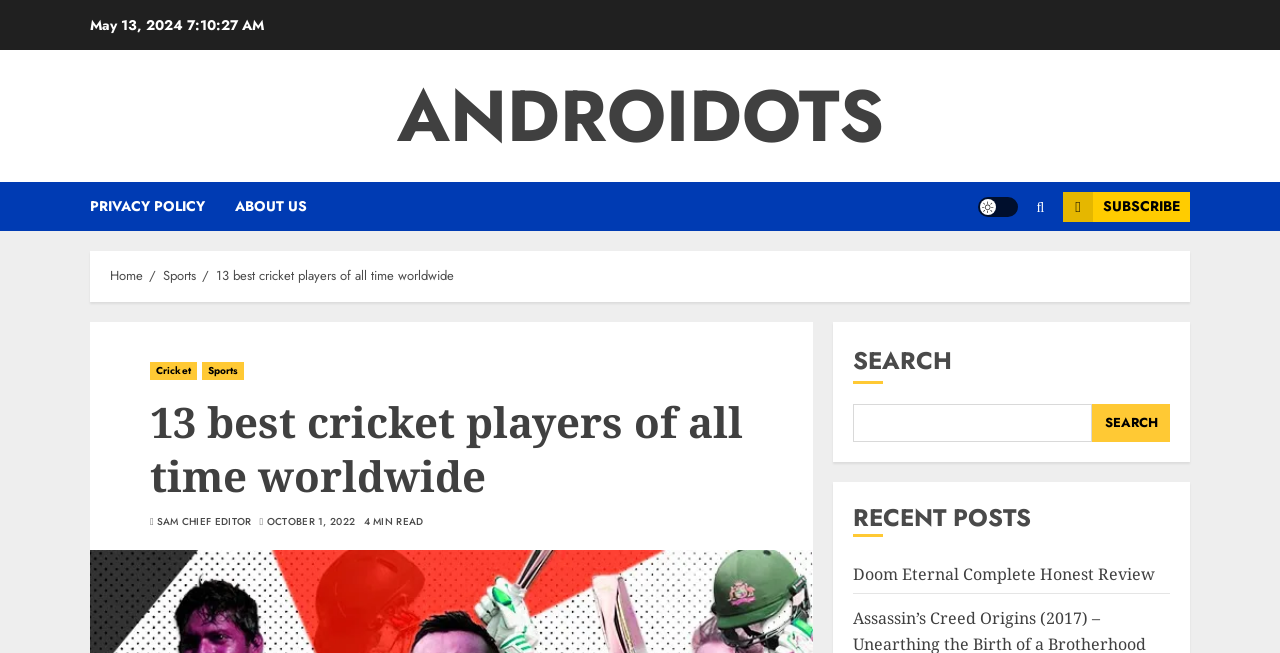What is the category of the article?
Please use the image to deliver a detailed and complete answer.

I determined the category of the article by looking at the breadcrumbs navigation element, which shows the path 'Home > Sports > 13 best cricket players of all time worldwide'. This indicates that the article is categorized under Sports.